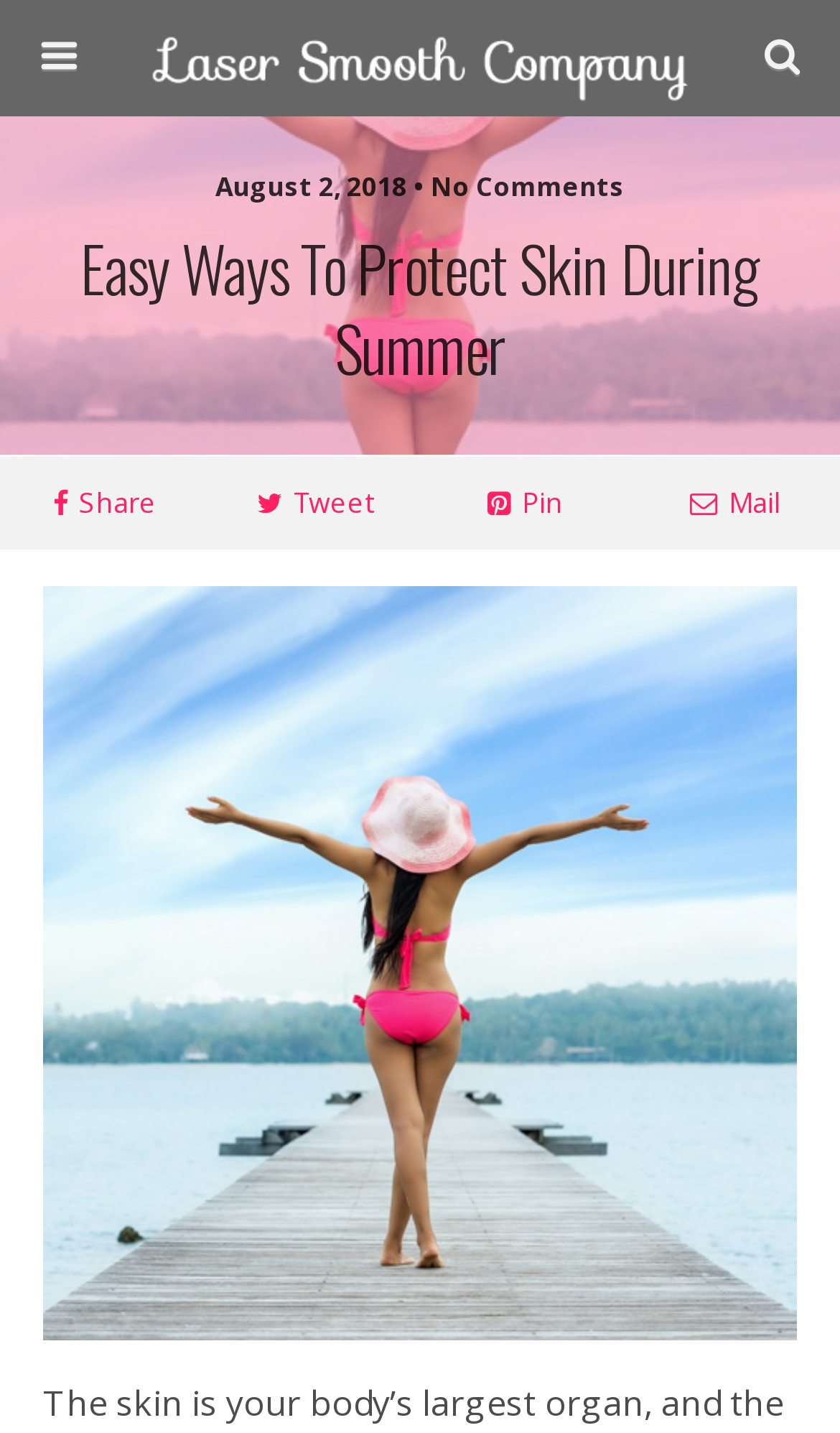Locate the bounding box of the UI element based on this description: "name="s" placeholder="Search this website…"". Provide four float numbers between 0 and 1 as [left, top, right, bottom].

[0.051, 0.089, 0.754, 0.129]